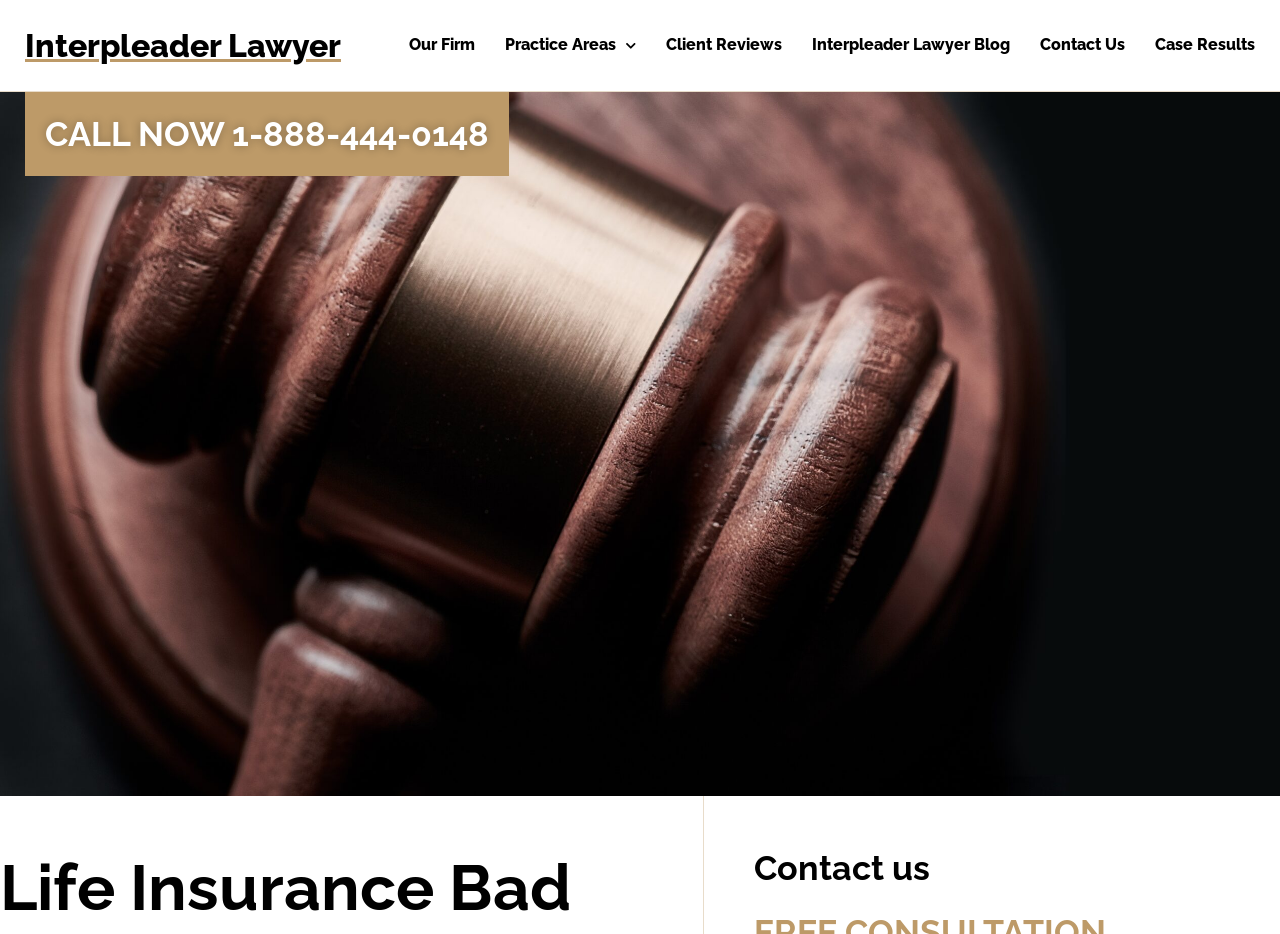Could you find the bounding box coordinates of the clickable area to complete this instruction: "Click the 'Contact Us' link"?

[0.812, 0.0, 0.879, 0.097]